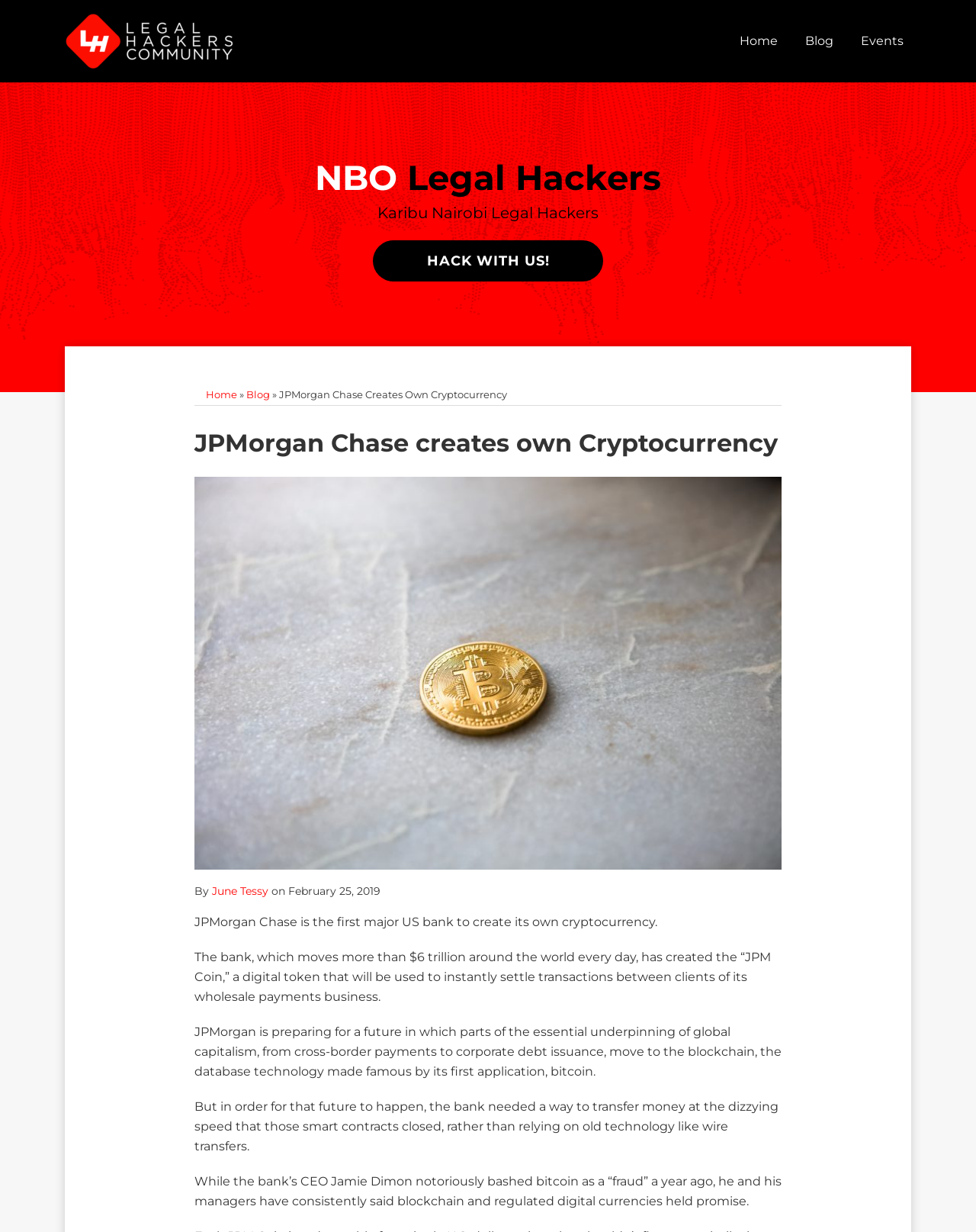Respond to the question with just a single word or phrase: 
What is the purpose of JPM Coin?

To instantly settle transactions